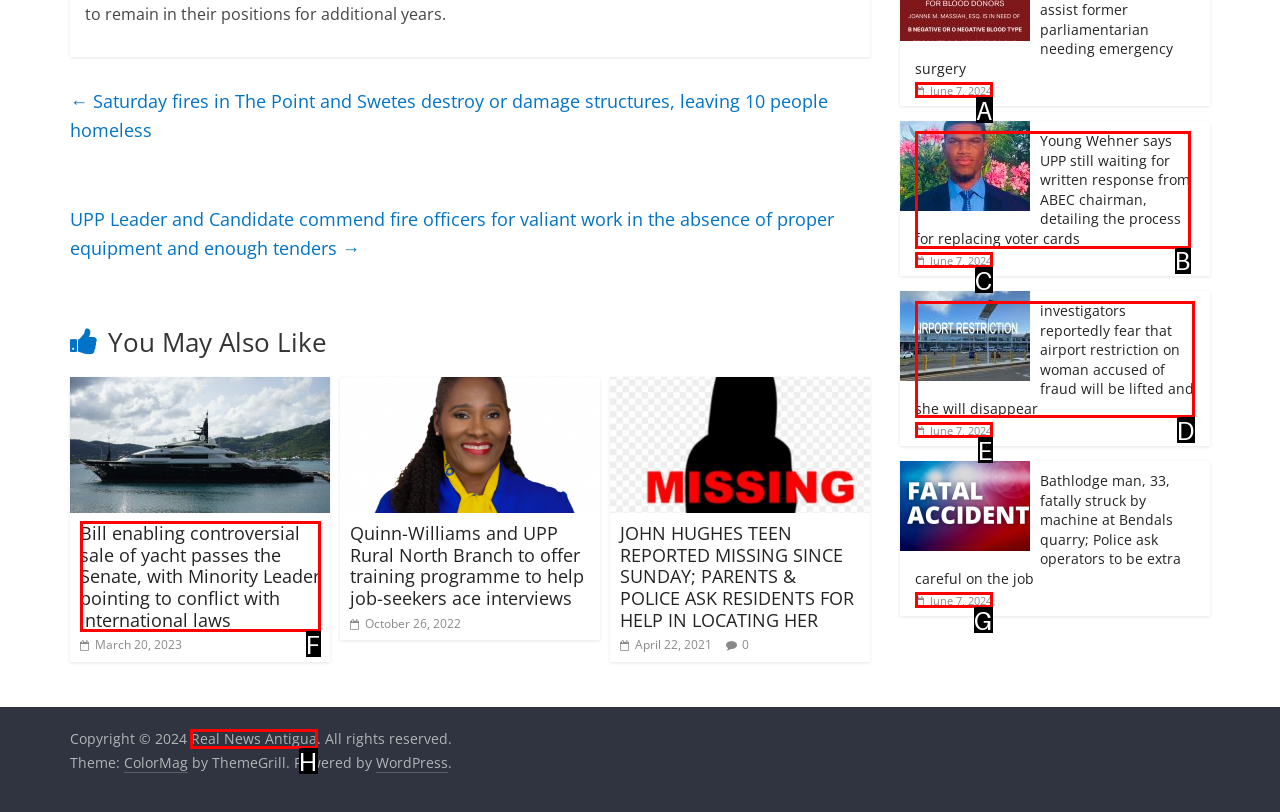Select the proper HTML element to perform the given task: Visit Real News Antigua homepage Answer with the corresponding letter from the provided choices.

H